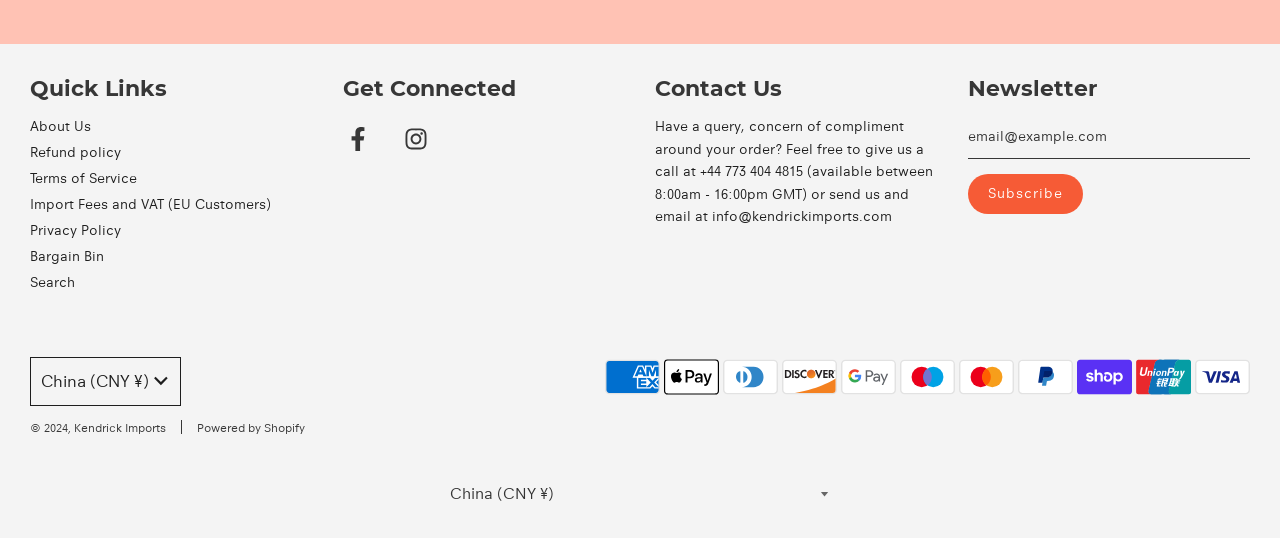Bounding box coordinates should be provided in the format (top-left x, top-left y, bottom-right x, bottom-right y) with all values between 0 and 1. Identify the bounding box for this UI element: Stream

None